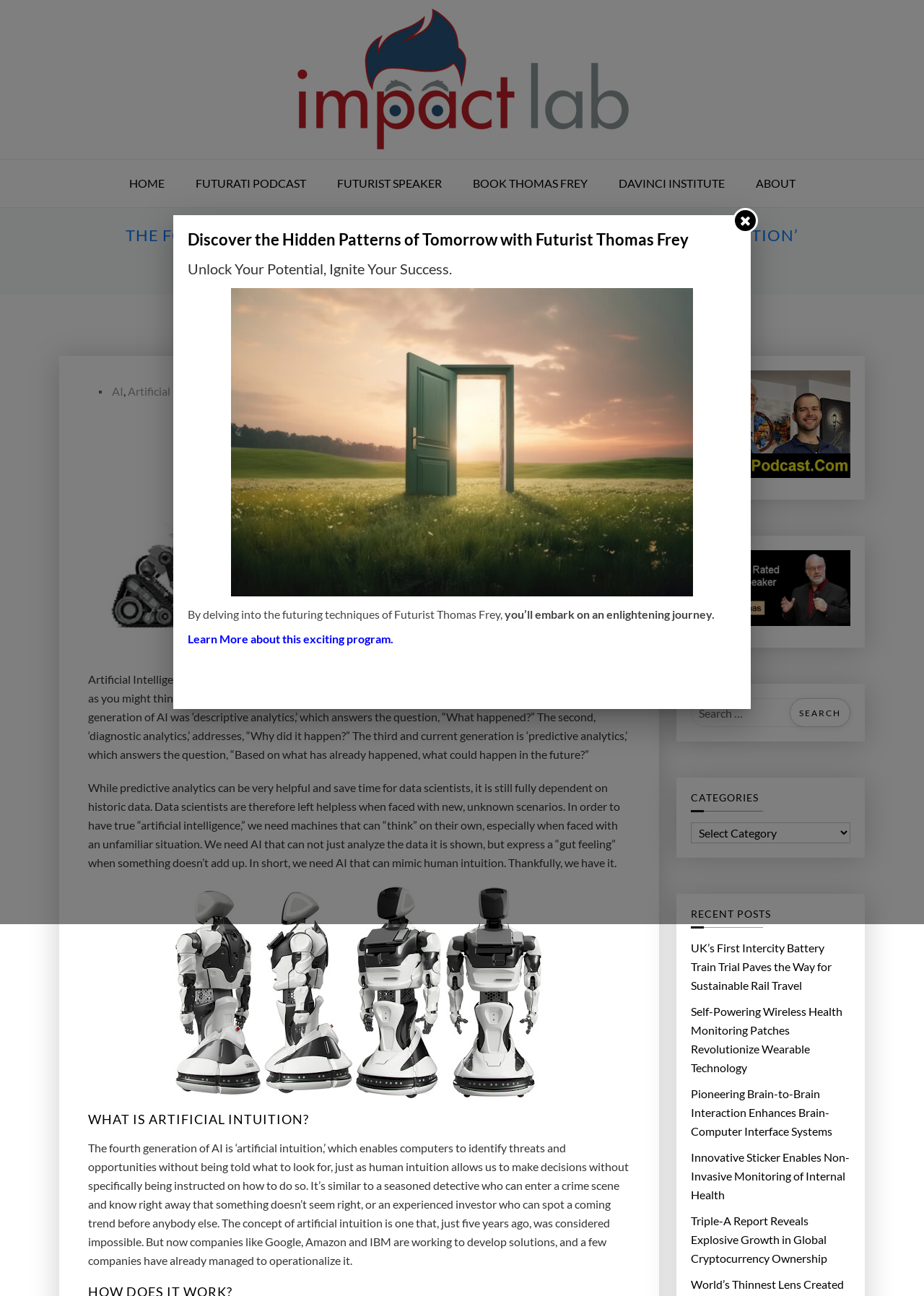Pinpoint the bounding box coordinates of the clickable element needed to complete the instruction: "View the 'UK’s First Intercity Battery Train Trial Paves the Way for Sustainable Rail Travel' post". The coordinates should be provided as four float numbers between 0 and 1: [left, top, right, bottom].

[0.748, 0.724, 0.92, 0.767]